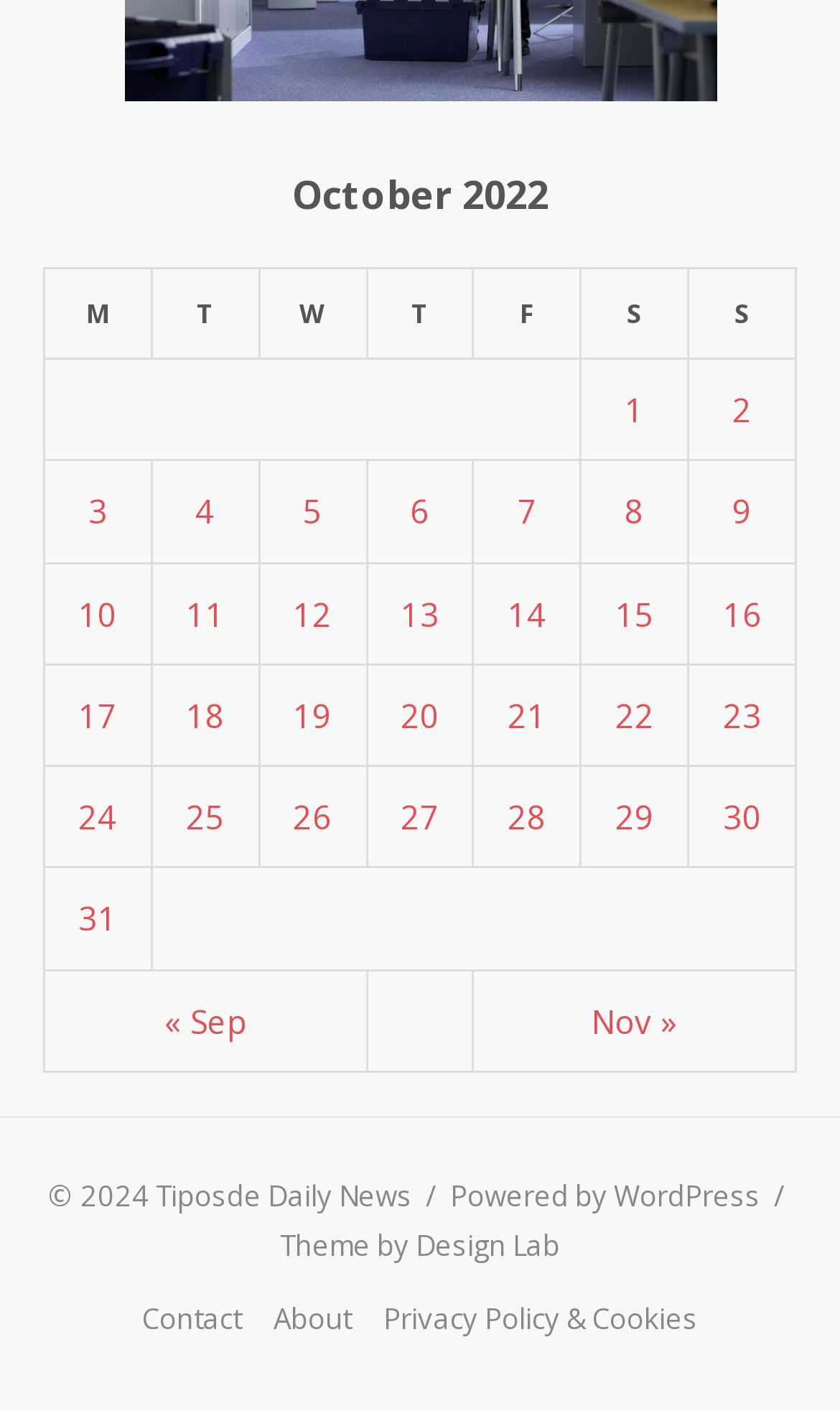Identify the bounding box for the UI element described as: "Nov »". The coordinates should be four float numbers between 0 and 1, i.e., [left, top, right, bottom].

[0.704, 0.708, 0.807, 0.739]